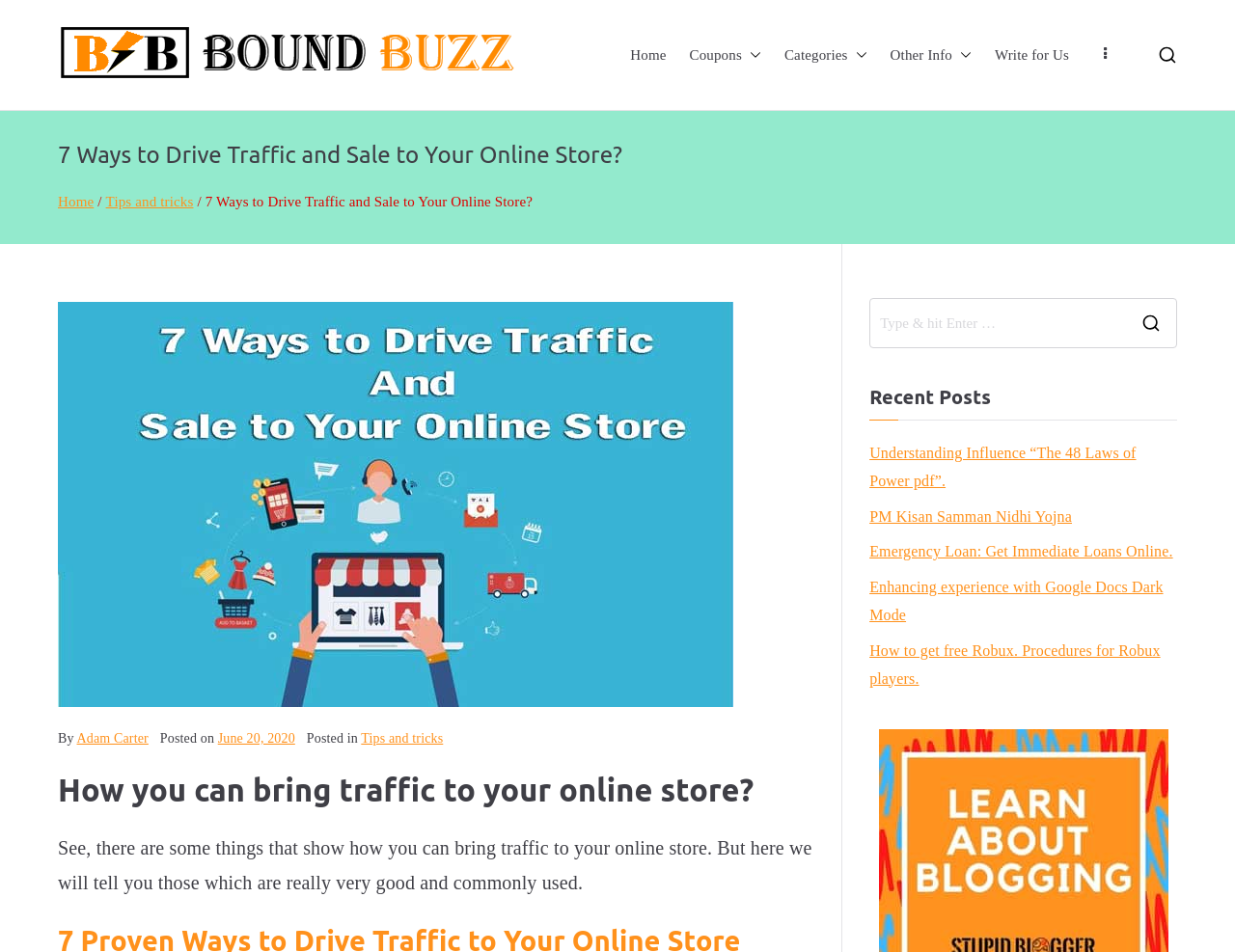Can you specify the bounding box coordinates for the region that should be clicked to fulfill this instruction: "Search for something".

[0.705, 0.315, 0.912, 0.365]